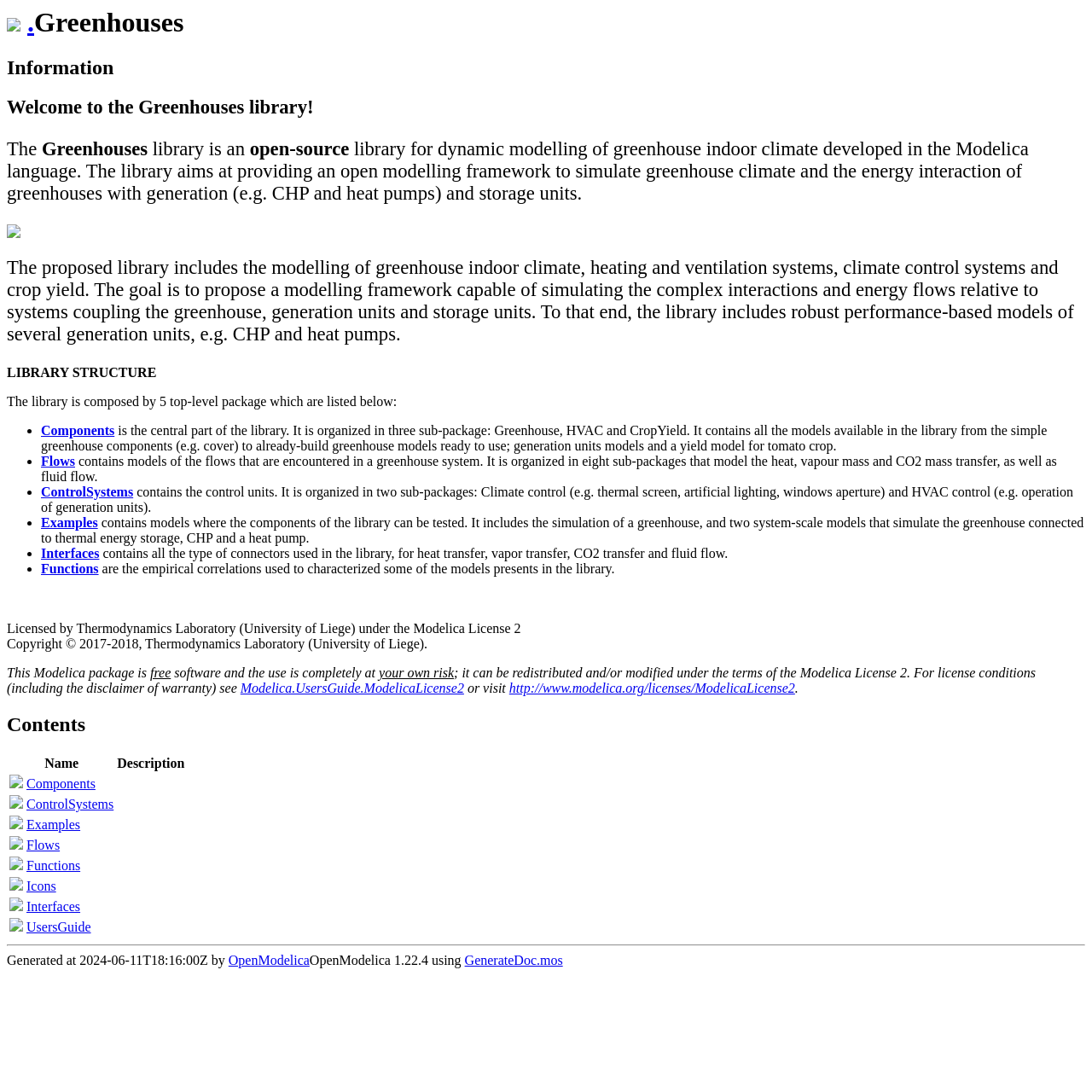Identify the bounding box coordinates of the region I need to click to complete this instruction: "Learn about the library structure".

[0.006, 0.334, 0.143, 0.348]